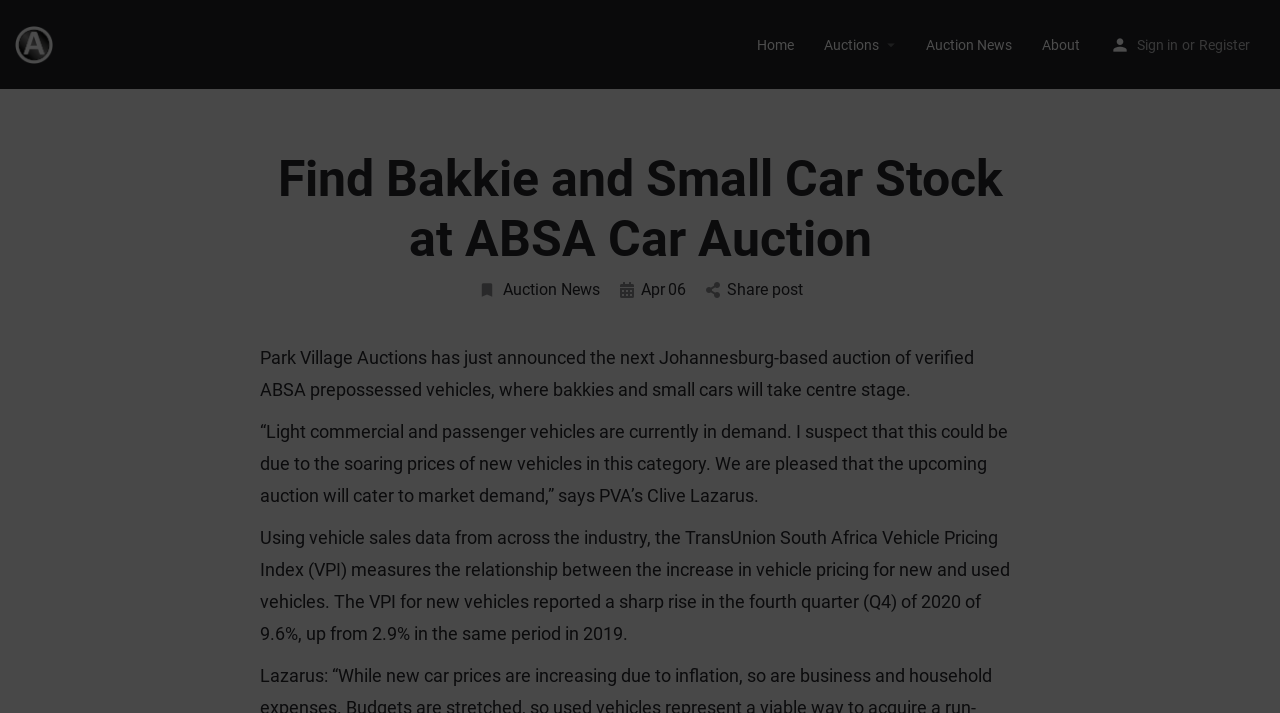Please determine the bounding box coordinates of the clickable area required to carry out the following instruction: "Click on the Home link". The coordinates must be four float numbers between 0 and 1, represented as [left, top, right, bottom].

None